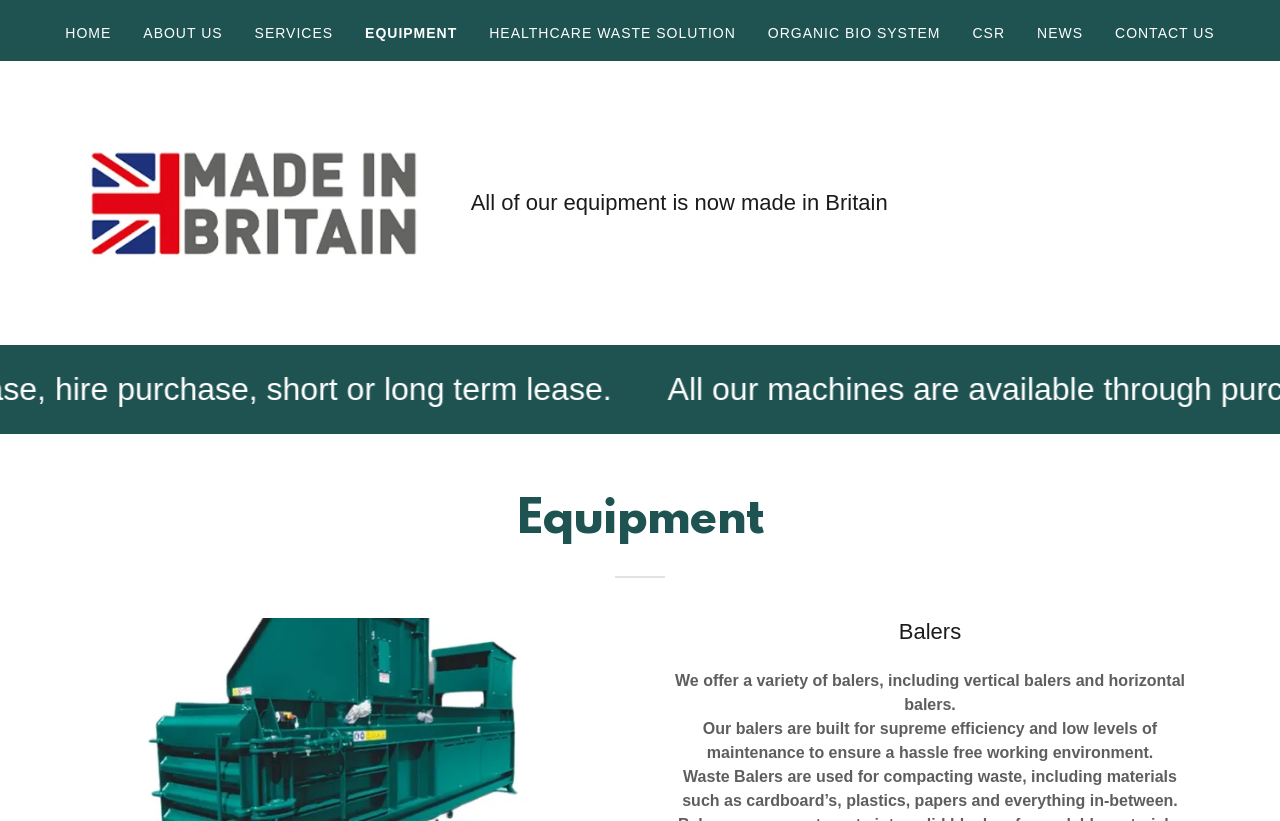Give a one-word or phrase response to the following question: How many links are in the top navigation menu?

9